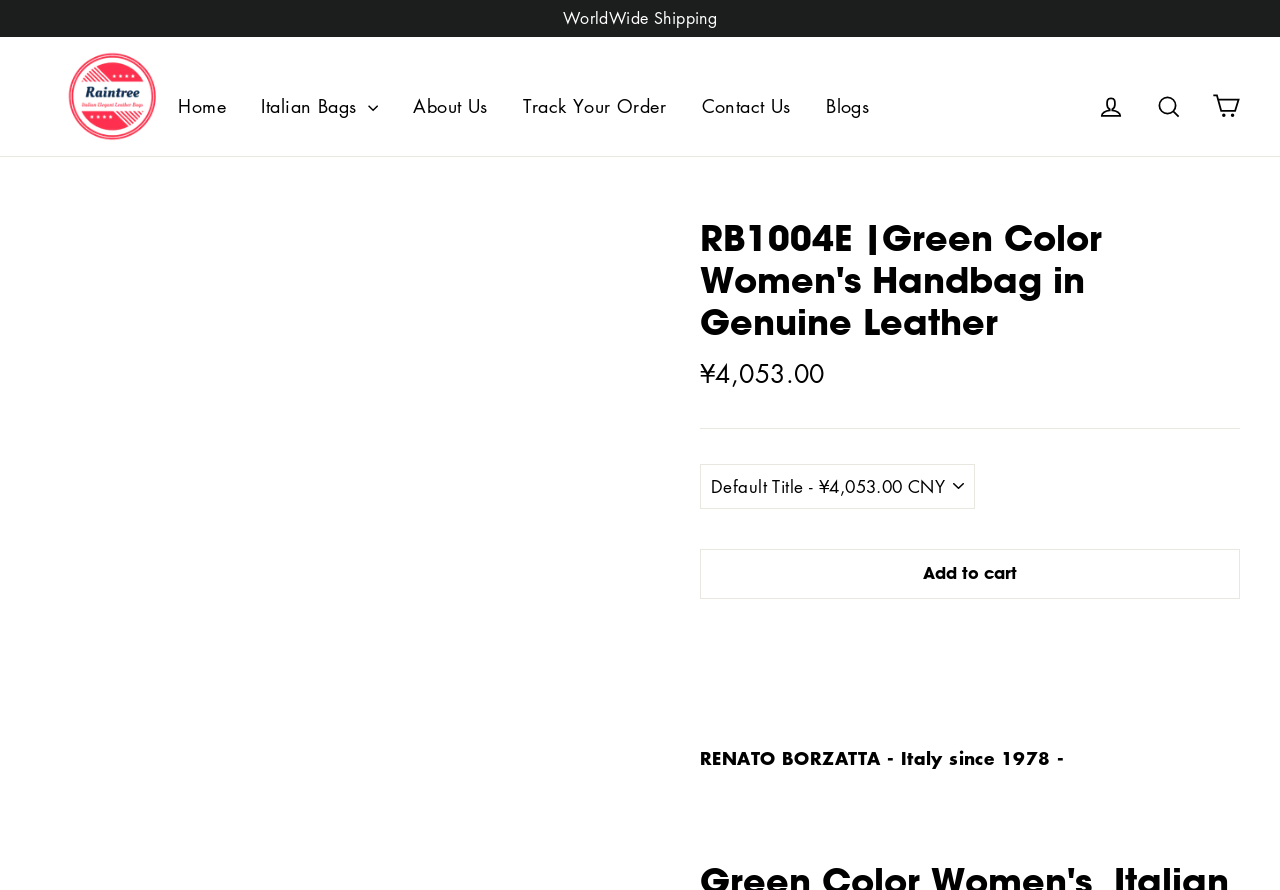Show the bounding box coordinates of the region that should be clicked to follow the instruction: "Log in to the account."

[0.848, 0.094, 0.888, 0.145]